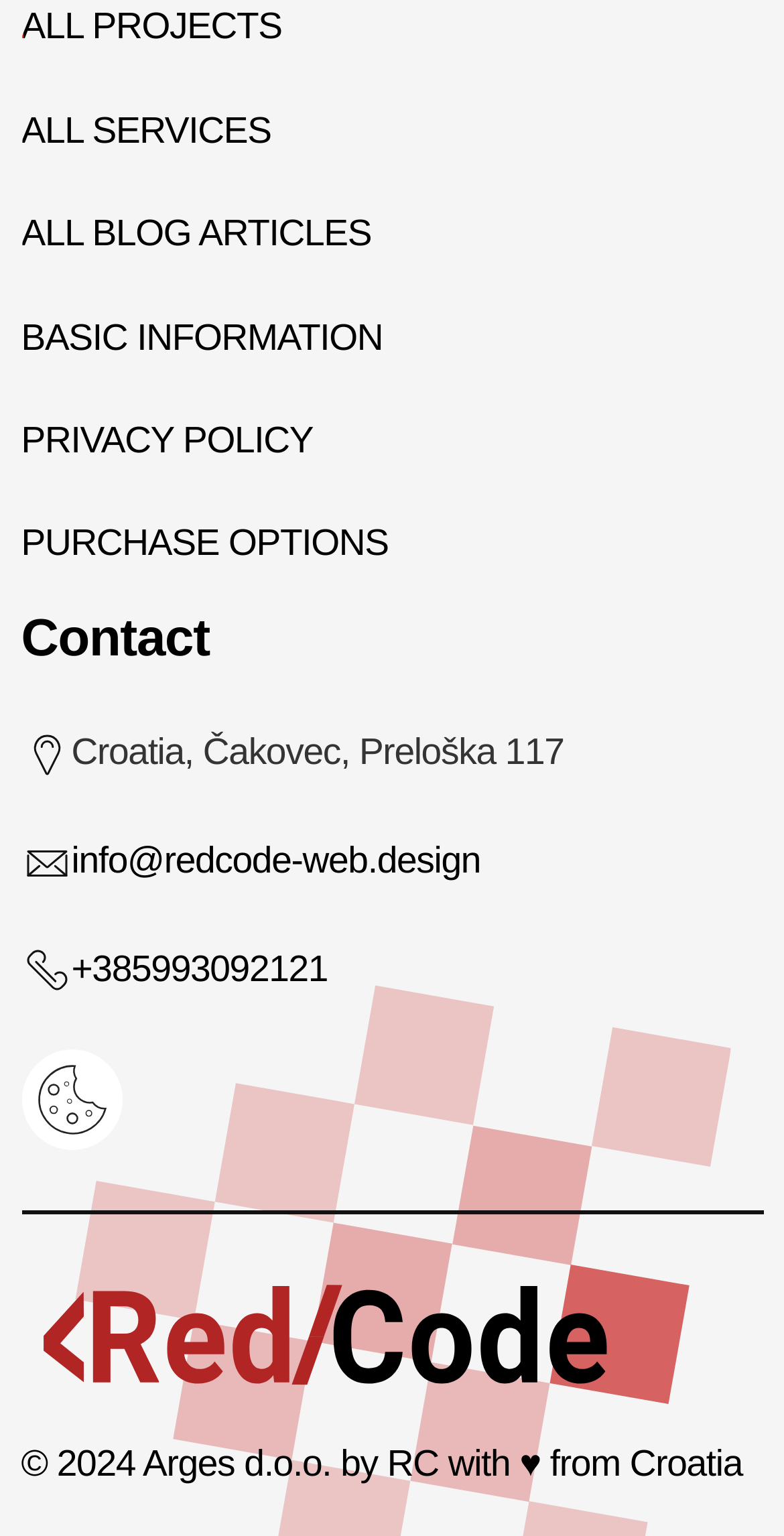Identify the bounding box coordinates for the region to click in order to carry out this instruction: "Call us at +385993092121". Provide the coordinates using four float numbers between 0 and 1, formatted as [left, top, right, bottom].

[0.091, 0.612, 0.418, 0.648]